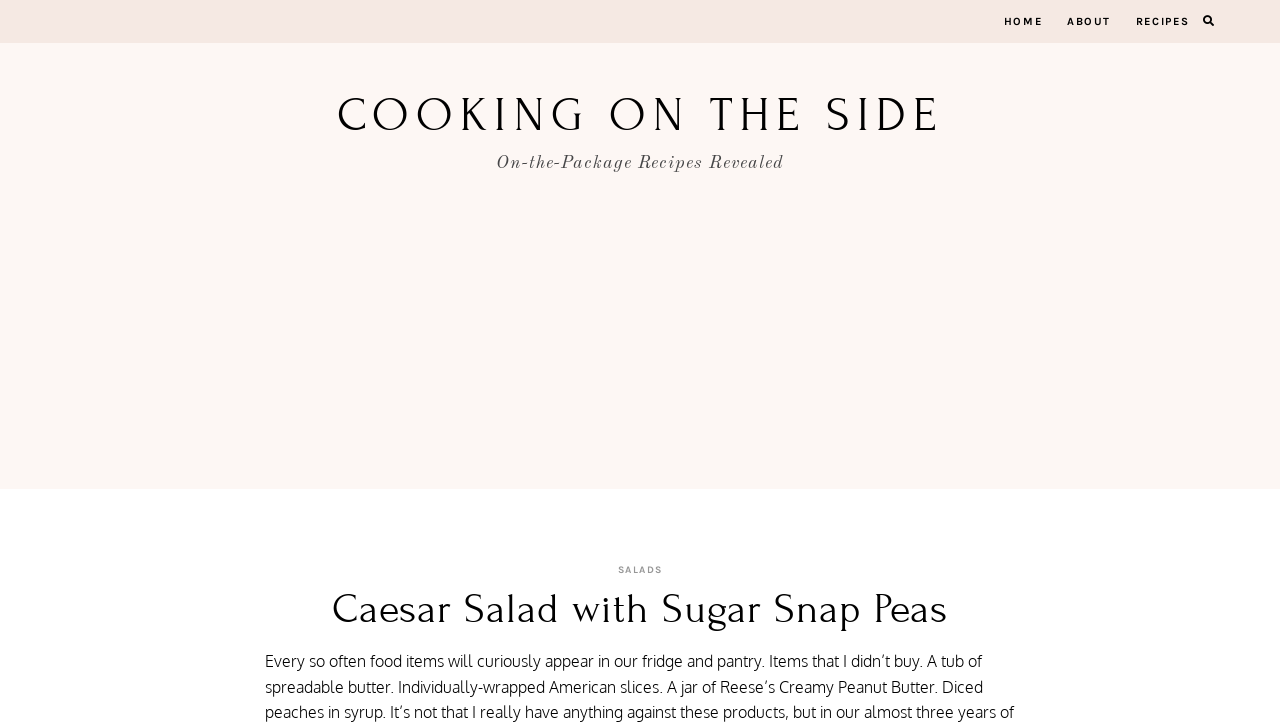Using the information from the screenshot, answer the following question thoroughly:
What is the tagline or subtitle of the website?

Based on the webpage, I can see that the tagline or subtitle of the website is 'On-the-Package Recipes Revealed', which is displayed below the website title.